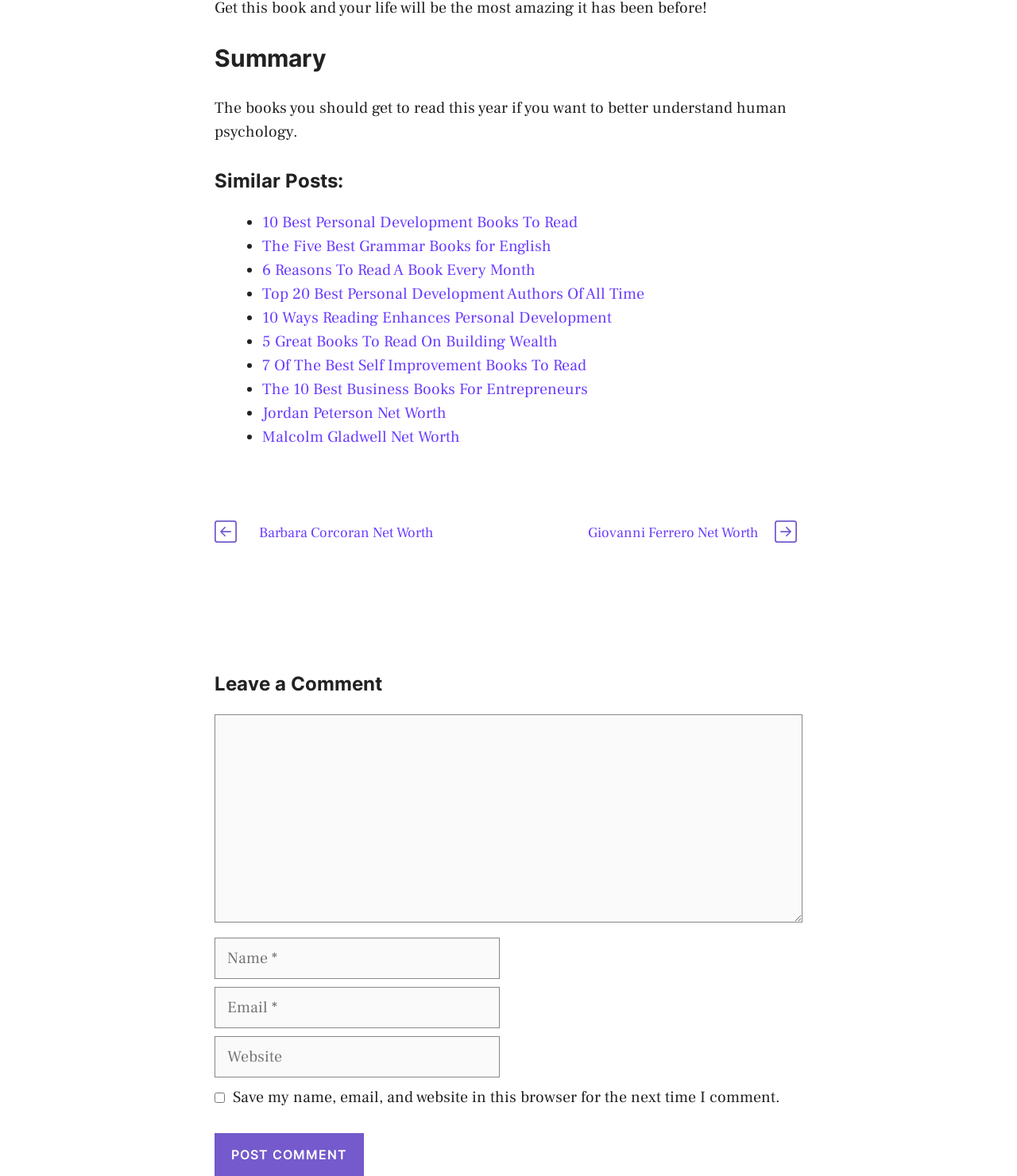Identify the bounding box coordinates of the clickable region to carry out the given instruction: "Click on the link '10 Best Personal Development Books To Read'".

[0.258, 0.18, 0.568, 0.198]